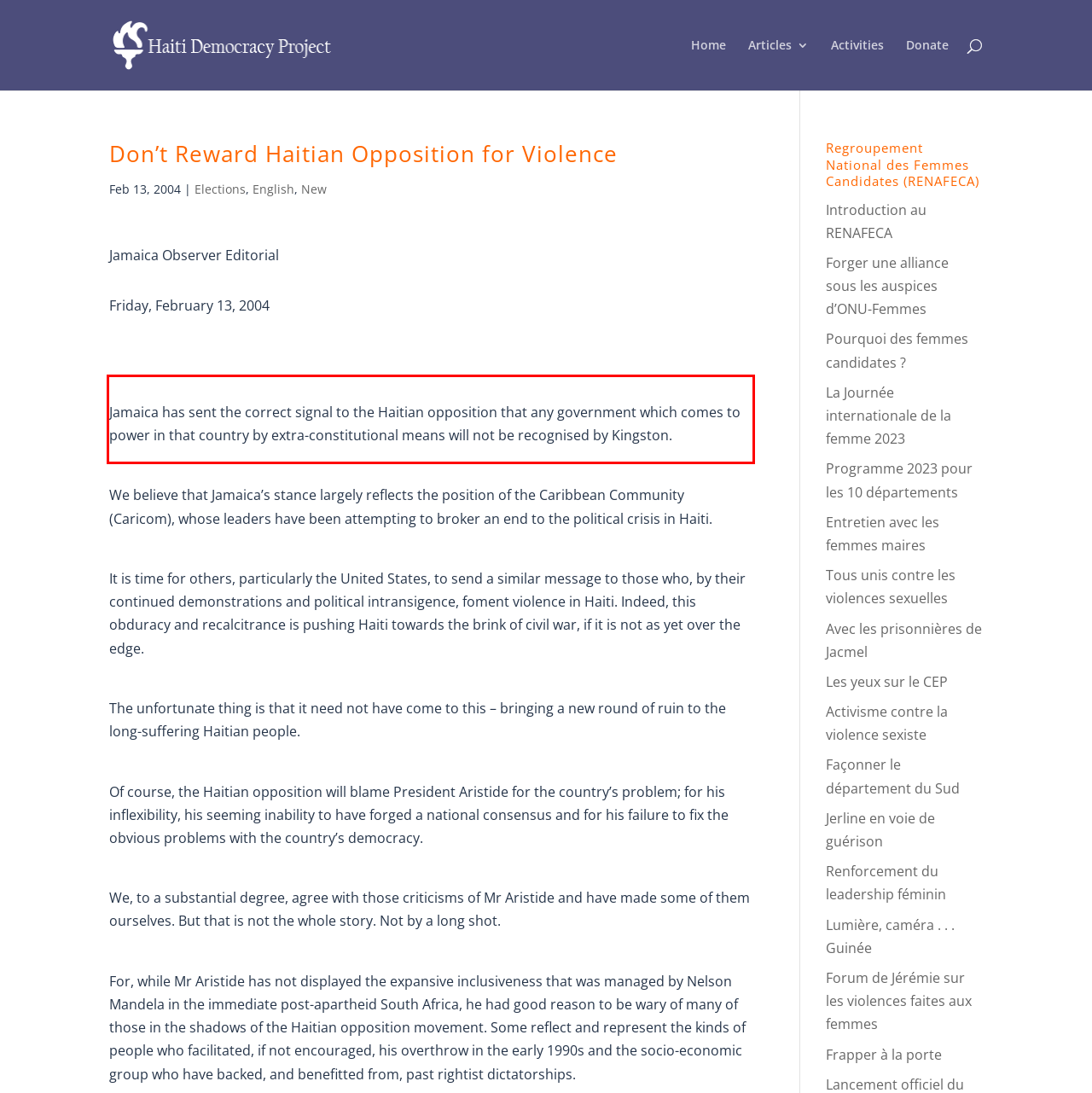You are given a screenshot with a red rectangle. Identify and extract the text within this red bounding box using OCR.

Jamaica has sent the correct signal to the Haitian opposition that any government which comes to power in that country by extra-constitutional means will not be recognised by Kingston.